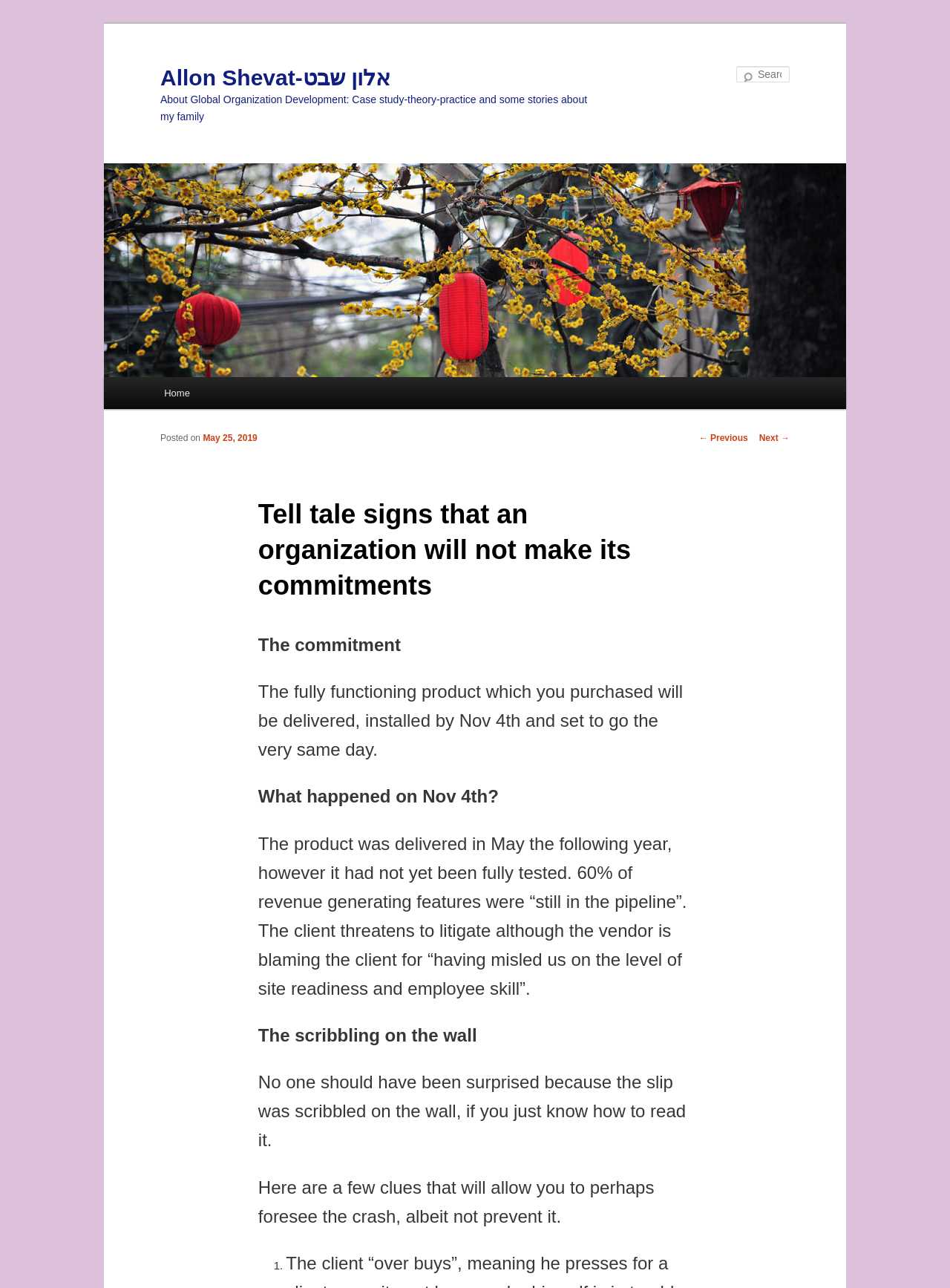Provide a one-word or brief phrase answer to the question:
How many clues are mentioned in the article to foresee the crash?

A few